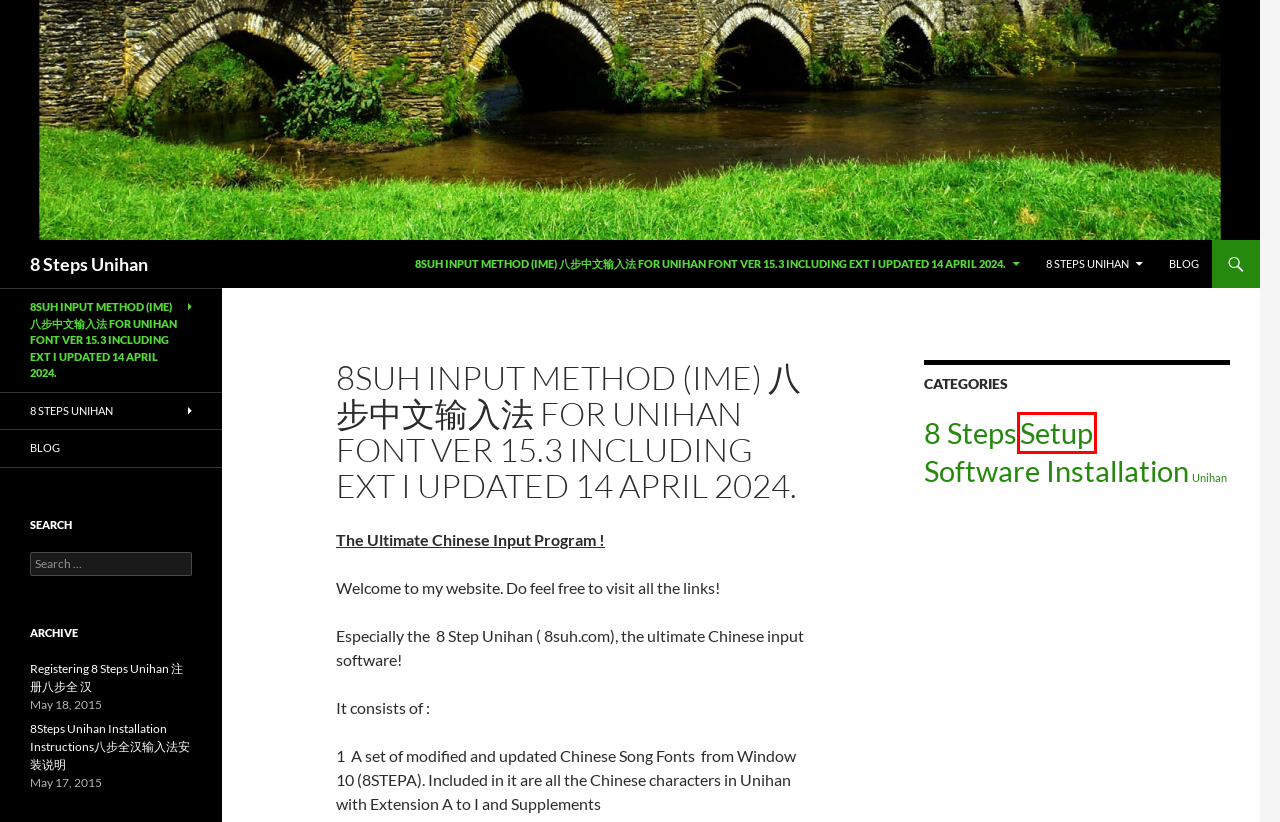Examine the screenshot of a webpage featuring a red bounding box and identify the best matching webpage description for the new page that results from clicking the element within the box. Here are the options:
A. Software Installation | 8 Steps Unihan
B. Blog | 8 Steps Unihan
C. Registering 8 Steps Unihan 注册八步全 汉 | 8 Steps Unihan
D. Unihan | 8 Steps Unihan
E. 8Steps Unihan Installation Instructions八步全汉输入法安装说明 | 8 Steps Unihan
F. Setup | 8 Steps Unihan
G. 8 Steps | 8 Steps Unihan
H. 8 Steps Unihan | 8 Steps Unihan

F